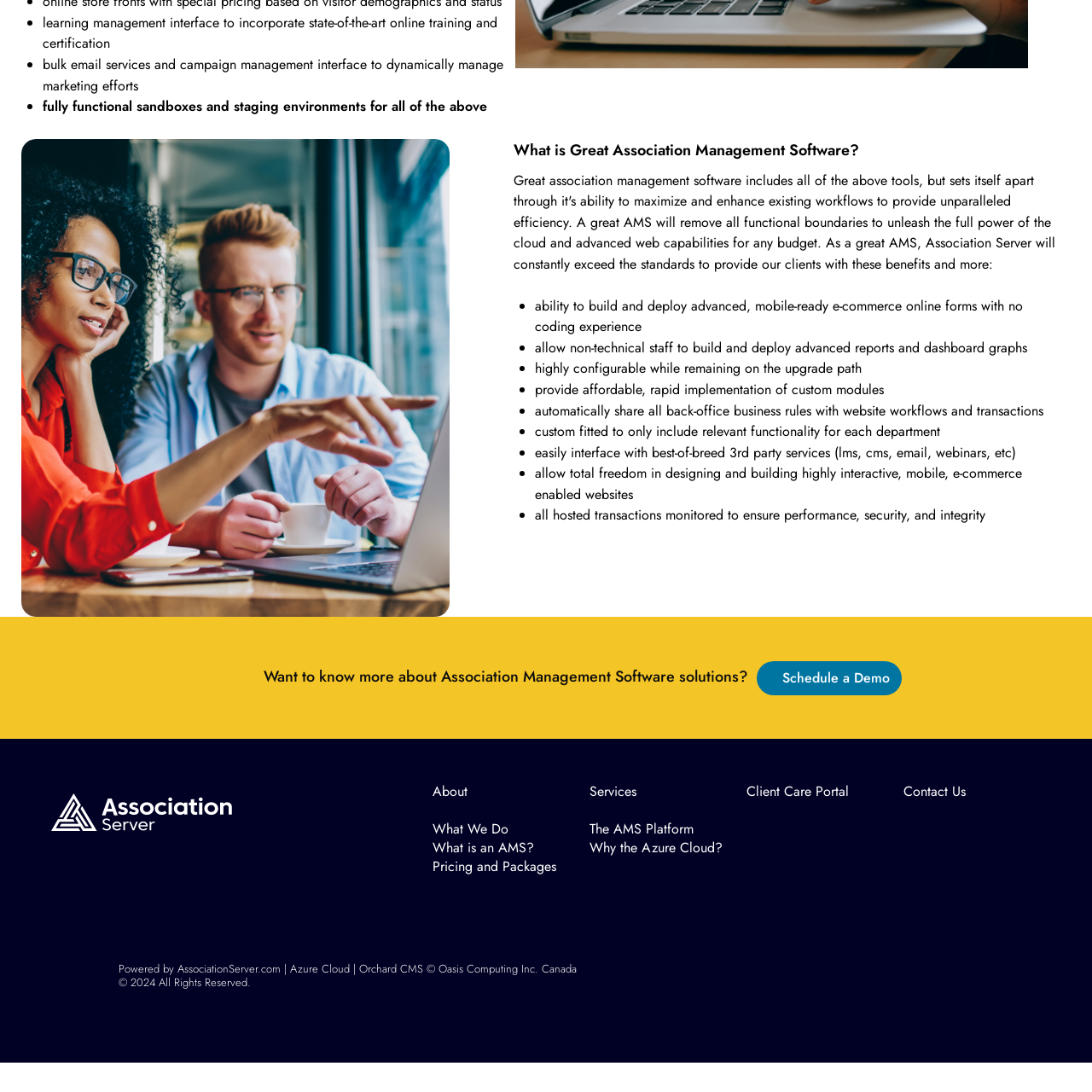Please identify the bounding box coordinates of the element's region that should be clicked to execute the following instruction: "Contact Us". The bounding box coordinates must be four float numbers between 0 and 1, i.e., [left, top, right, bottom].

[0.827, 0.725, 0.884, 0.743]